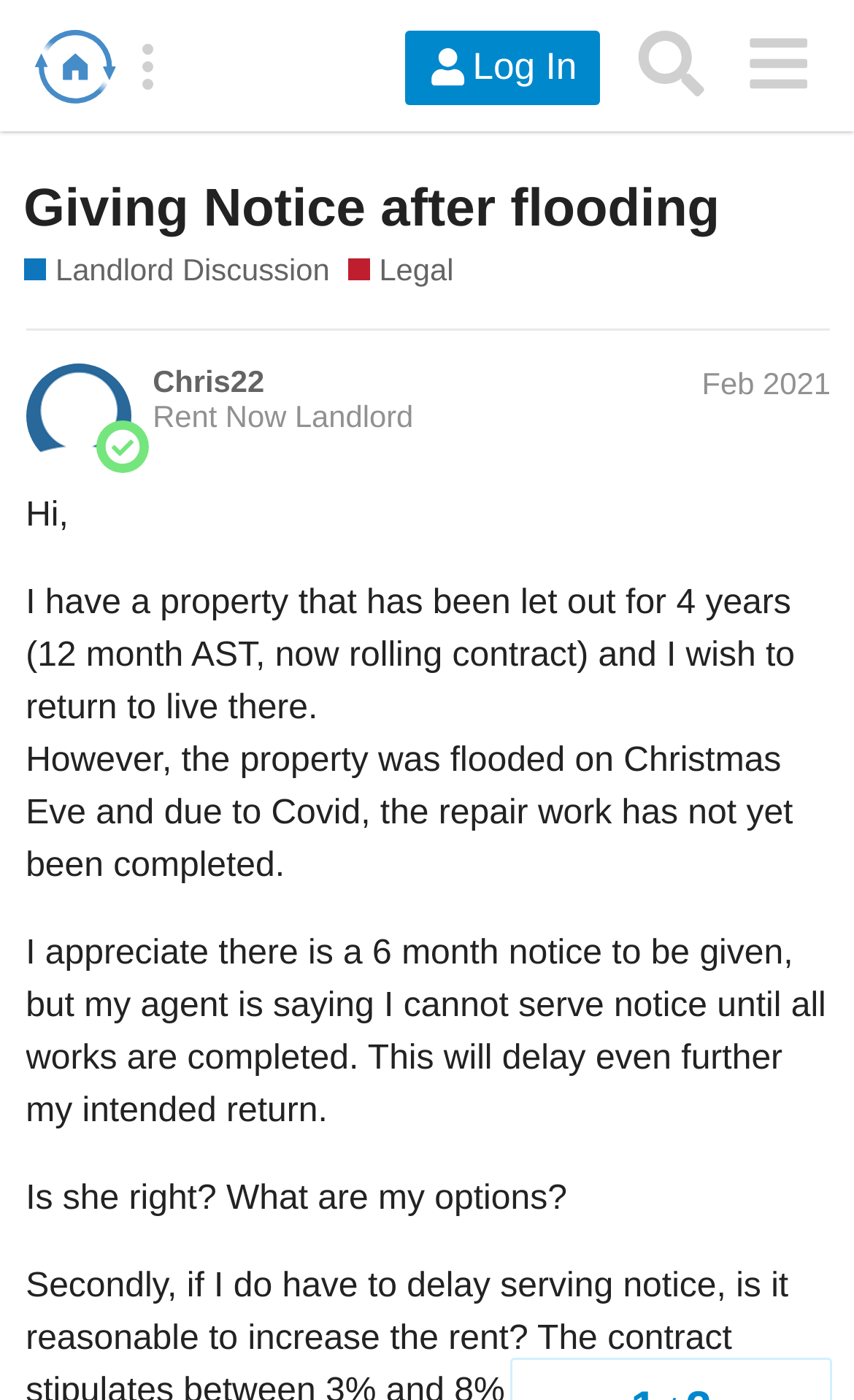Give a concise answer using only one word or phrase for this question:
What is the current status of the property?

Under repair